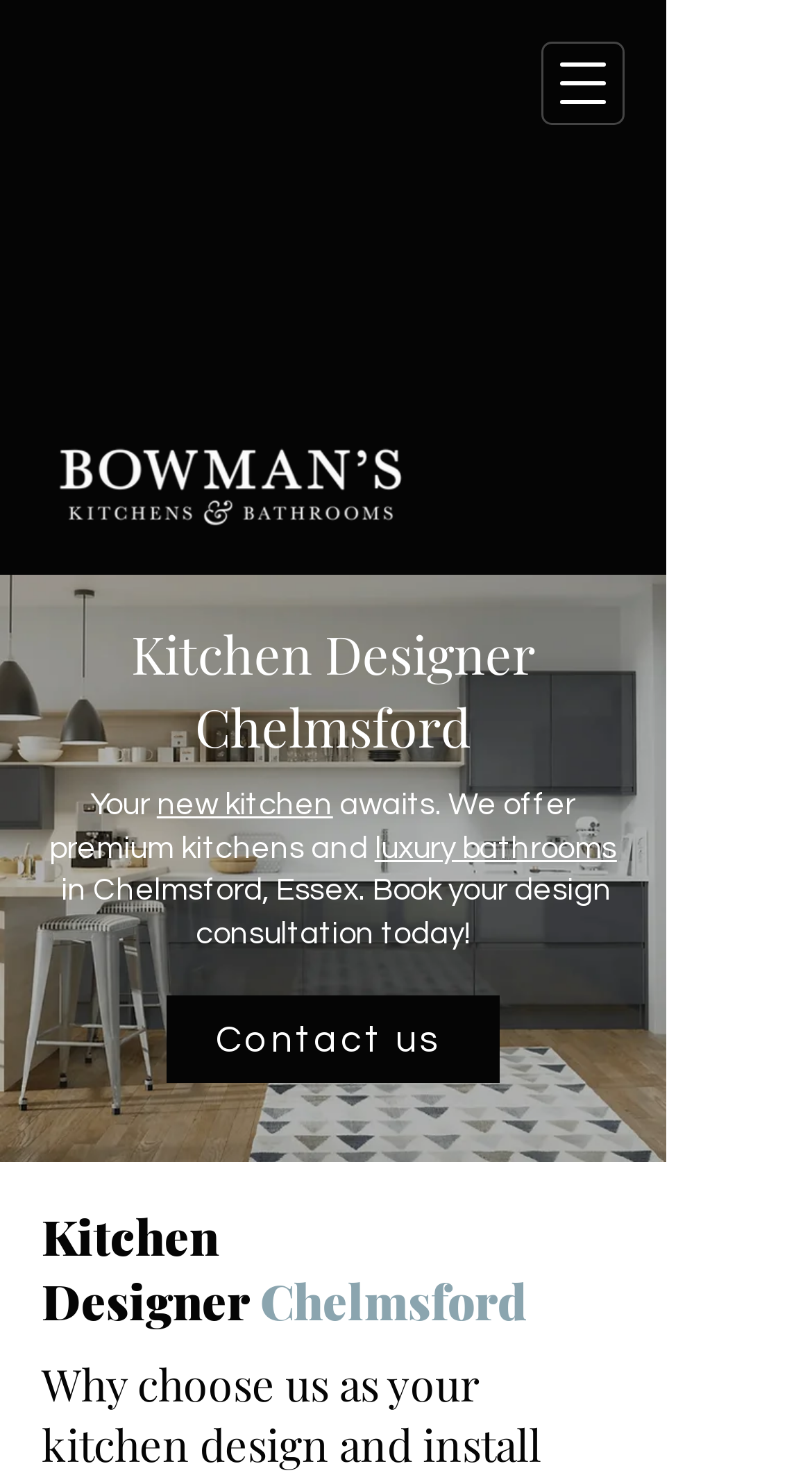Please analyze the image and give a detailed answer to the question:
What can I do on this website?

The website appears to be a design studio's website, and it invites visitors to 'Book your design consultation today!', suggesting that one of the primary actions that can be taken on this website is to schedule a consultation with the design team.